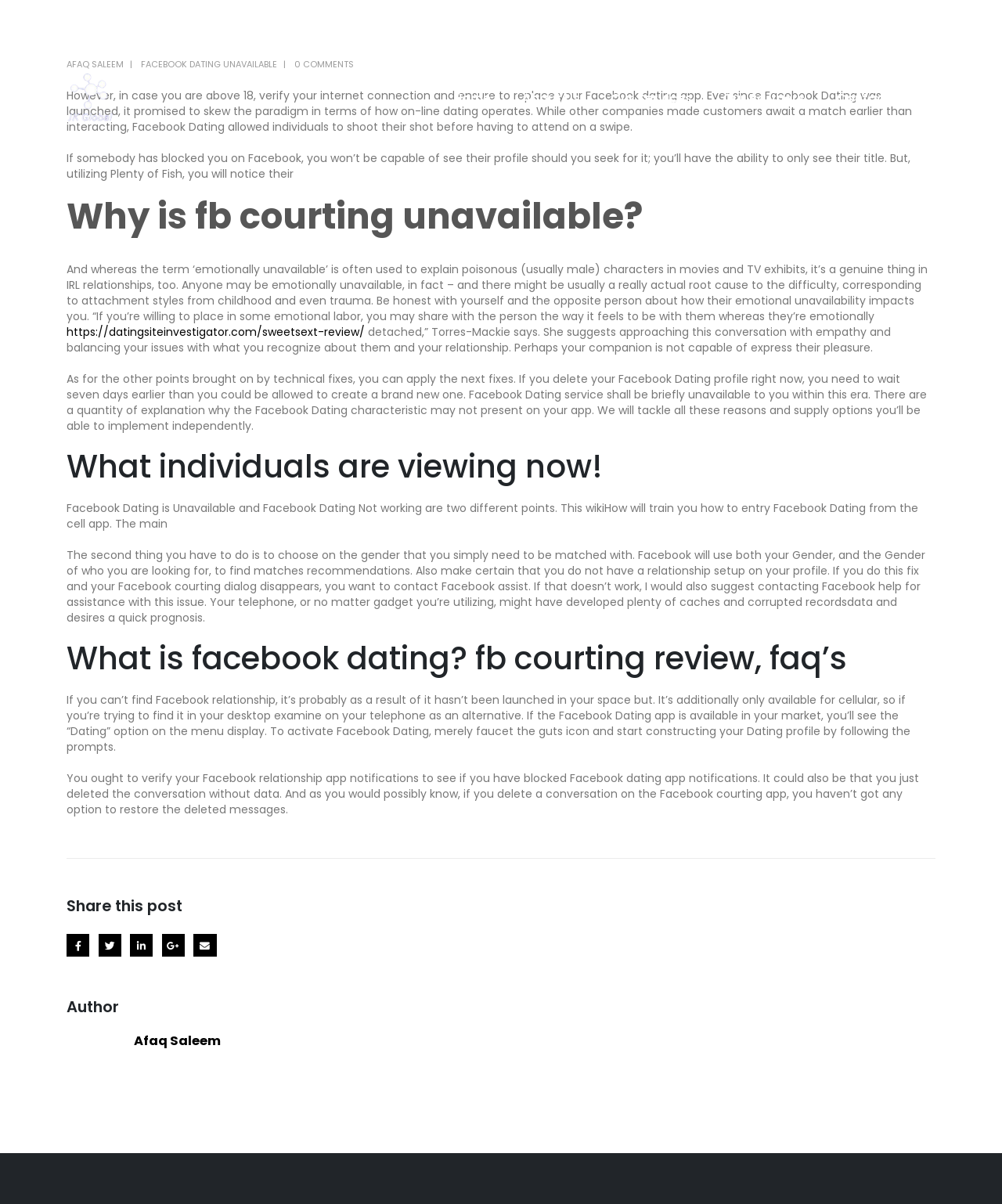Please locate the bounding box coordinates of the element that should be clicked to complete the given instruction: "View the author's profile".

[0.134, 0.857, 0.22, 0.872]